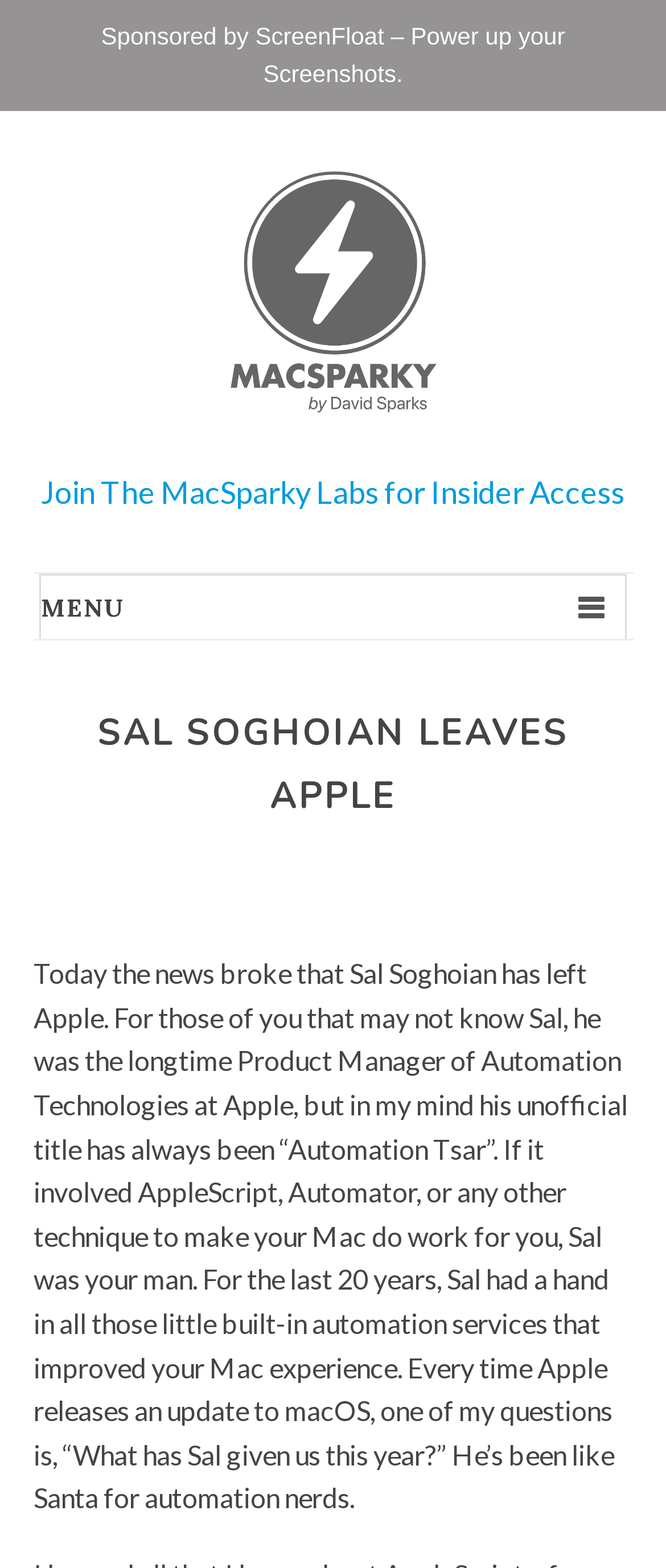Please study the image and answer the question comprehensively:
What is the name of the program that Sal Soghoian was involved in?

The answer can be found in the StaticText element with the text 'he was the longtime Product Manager of Automation Technologies at Apple'.